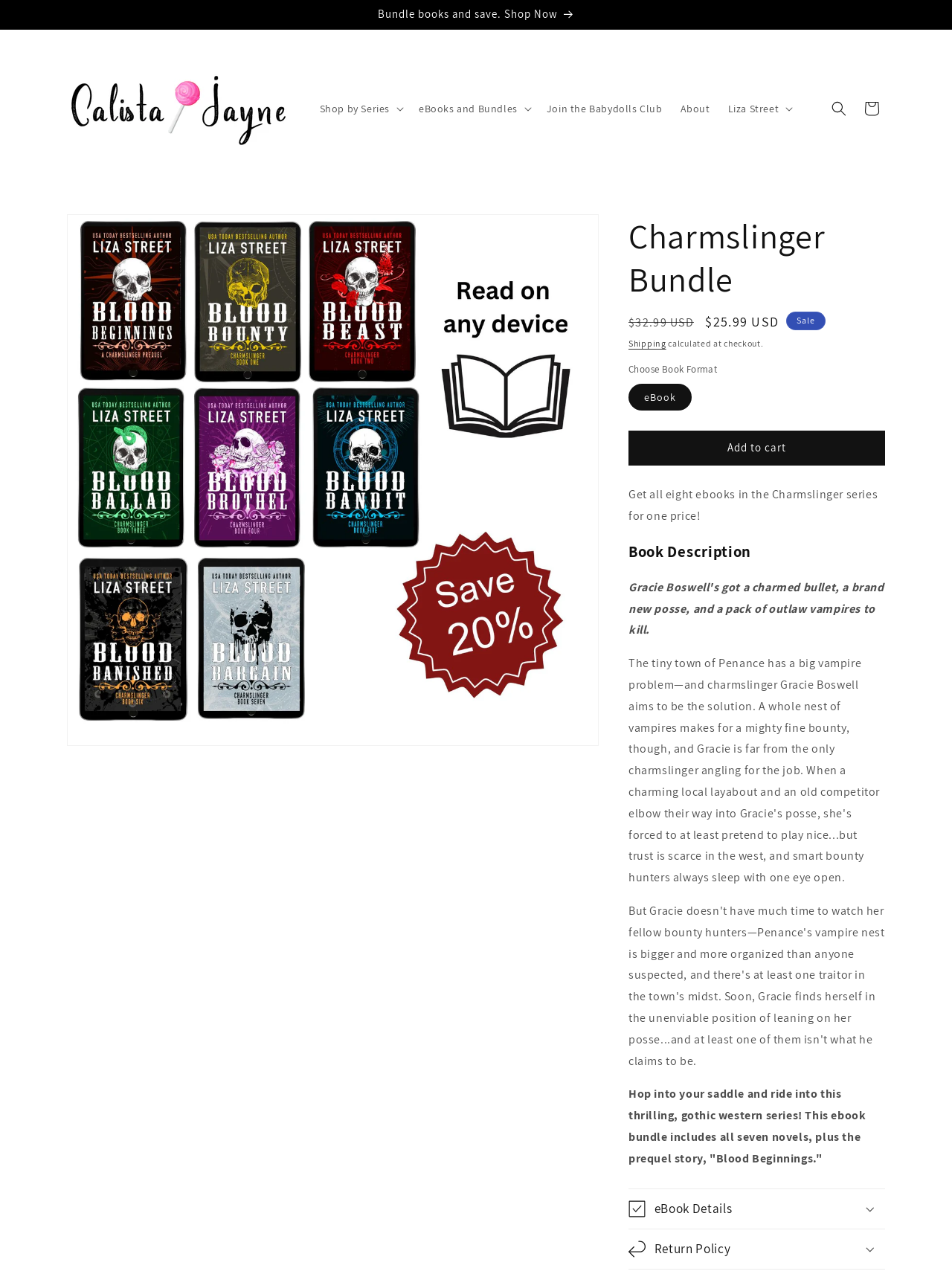Provide the bounding box coordinates of the section that needs to be clicked to accomplish the following instruction: "Search."

[0.864, 0.072, 0.898, 0.098]